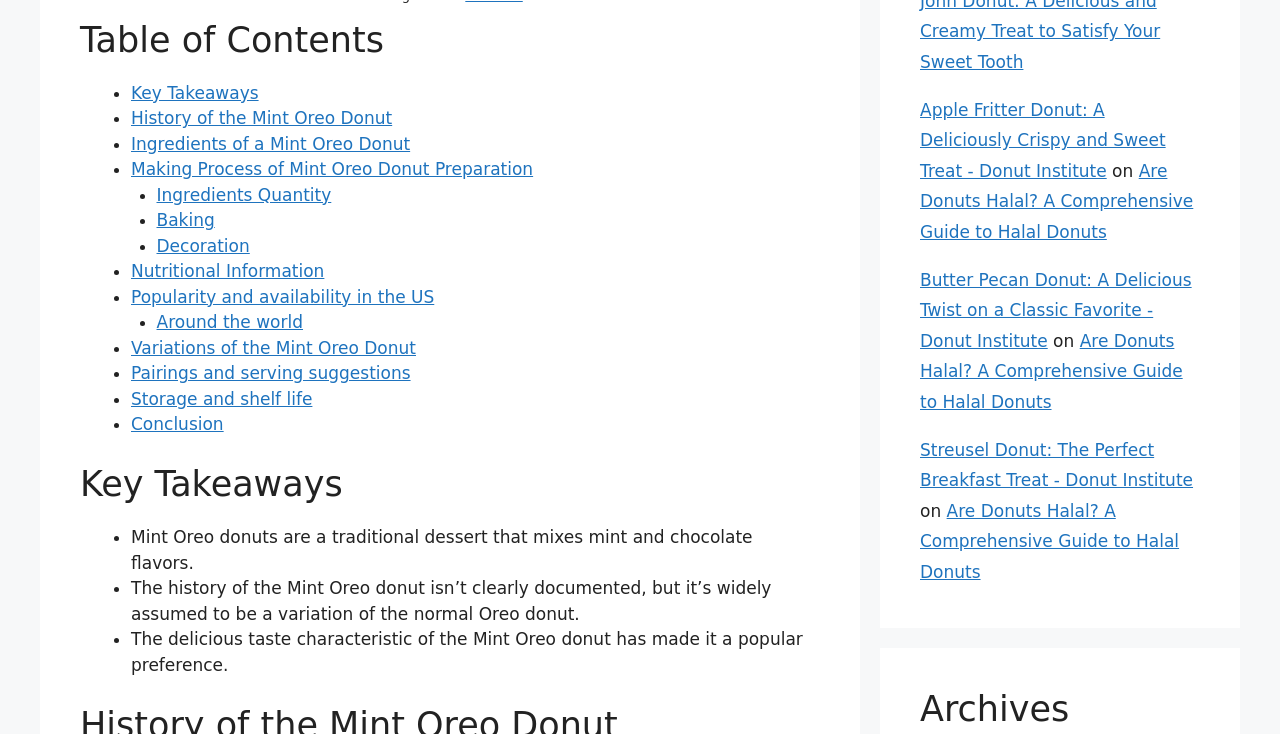What is the 'Key Takeaways' section about?
Could you answer the question in a detailed manner, providing as much information as possible?

The 'Key Takeaways' section provides a brief summary of the Mint Oreo Donut, including its characteristics, history, and popularity. This section appears to be a concise overview of the main points discussed on the webpage.